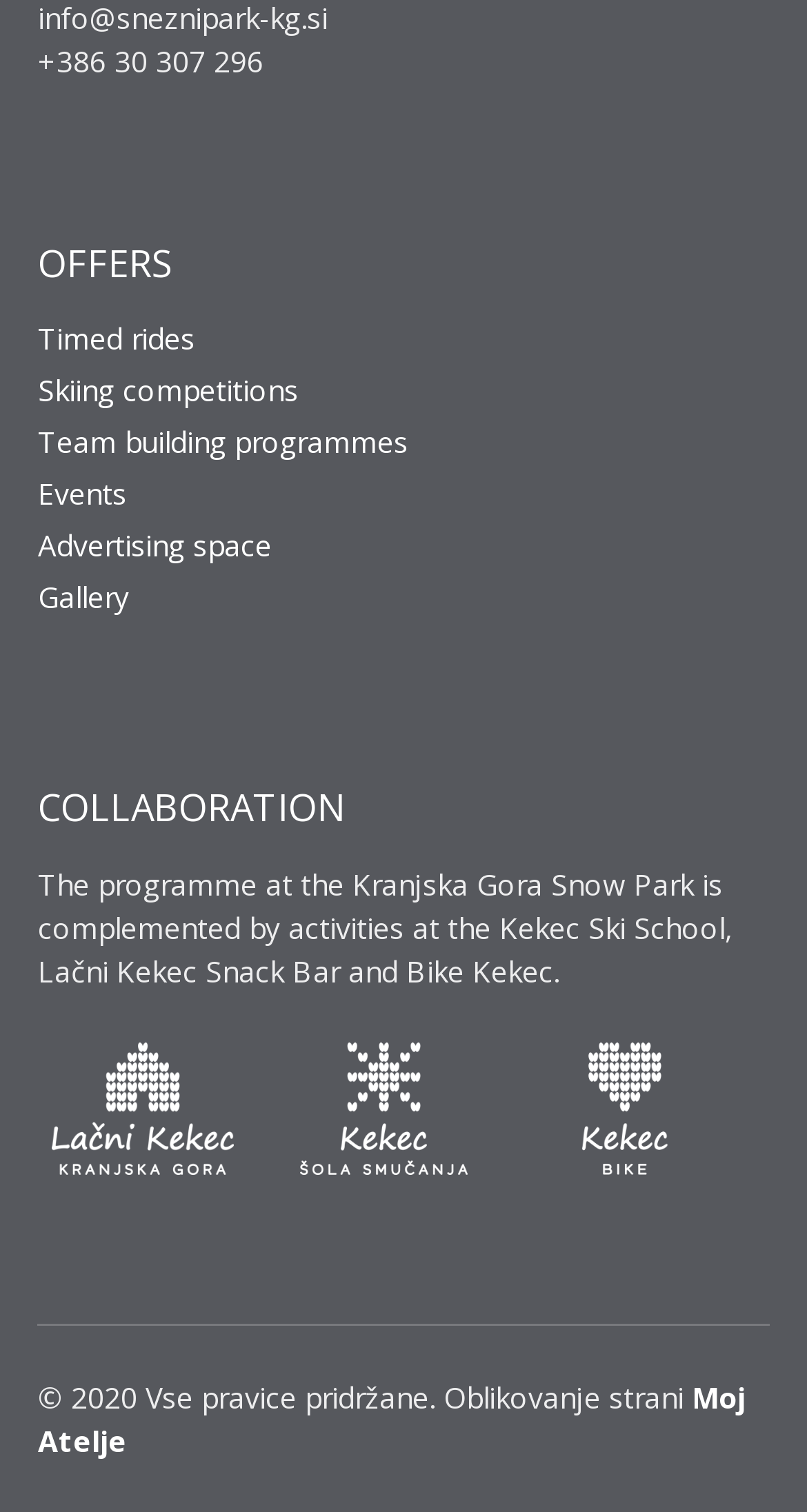Extract the bounding box of the UI element described as: "Timed rides".

[0.047, 0.211, 0.242, 0.237]